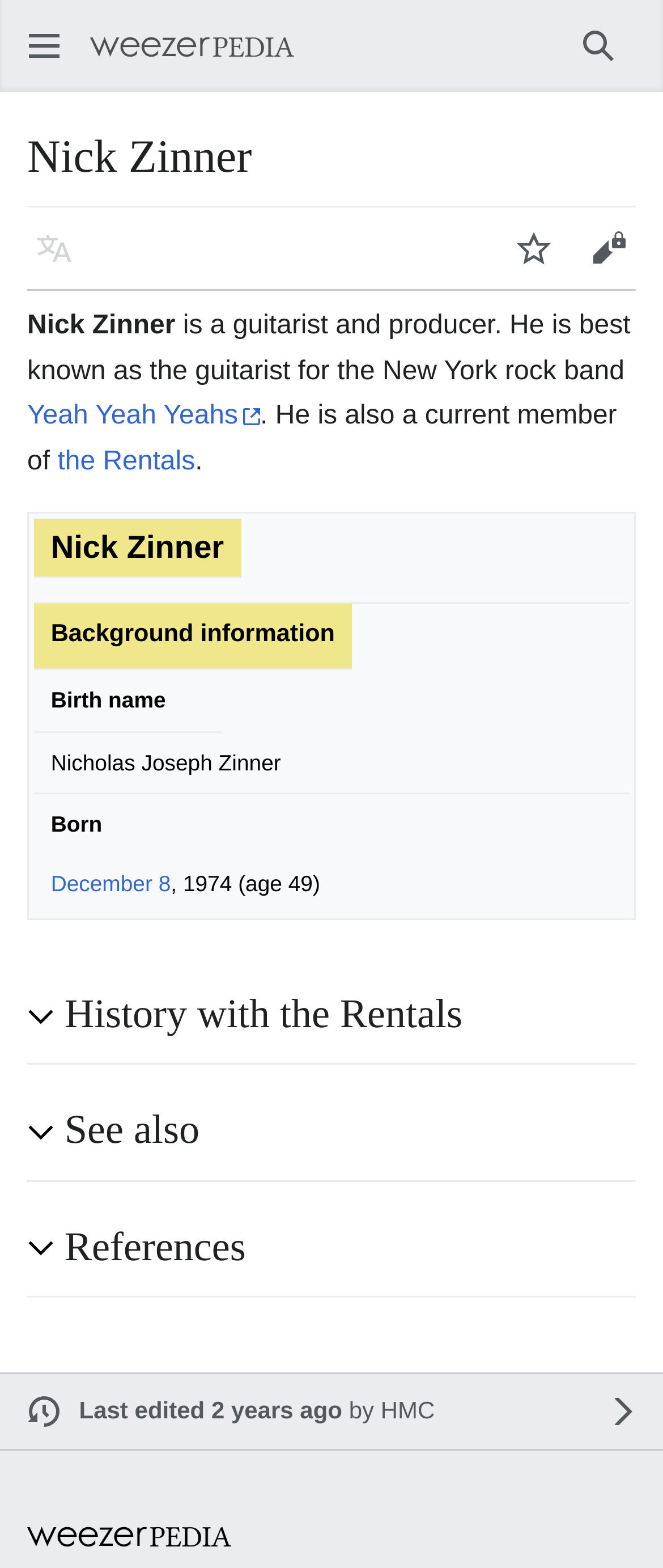Find the UI element described as: "Primary Menu" and predict its bounding box coordinates. Ensure the coordinates are four float numbers between 0 and 1, [left, top, right, bottom].

None